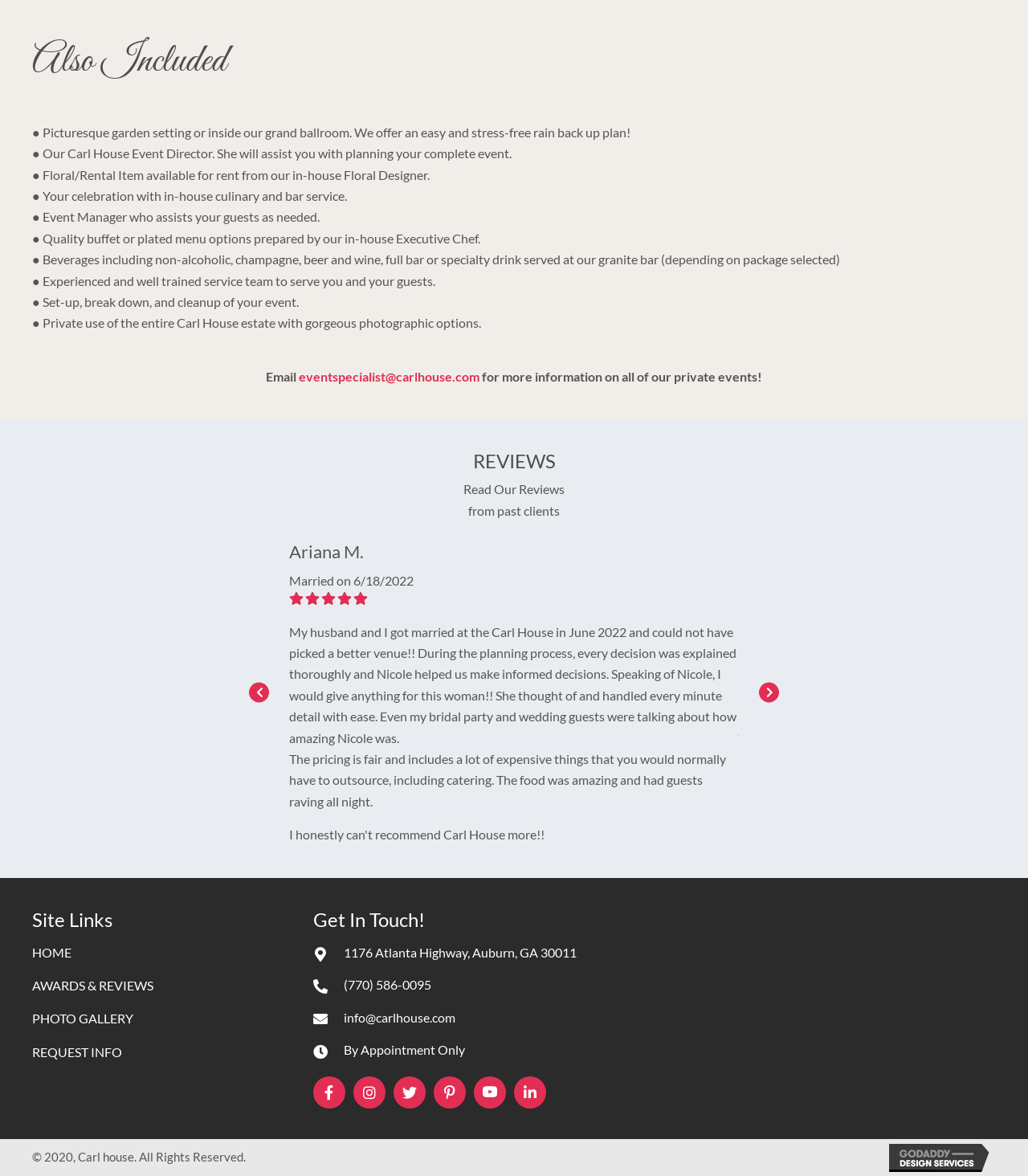Determine the bounding box coordinates for the area that needs to be clicked to fulfill this task: "Read reviews from past clients". The coordinates must be given as four float numbers between 0 and 1, i.e., [left, top, right, bottom].

[0.451, 0.409, 0.549, 0.422]